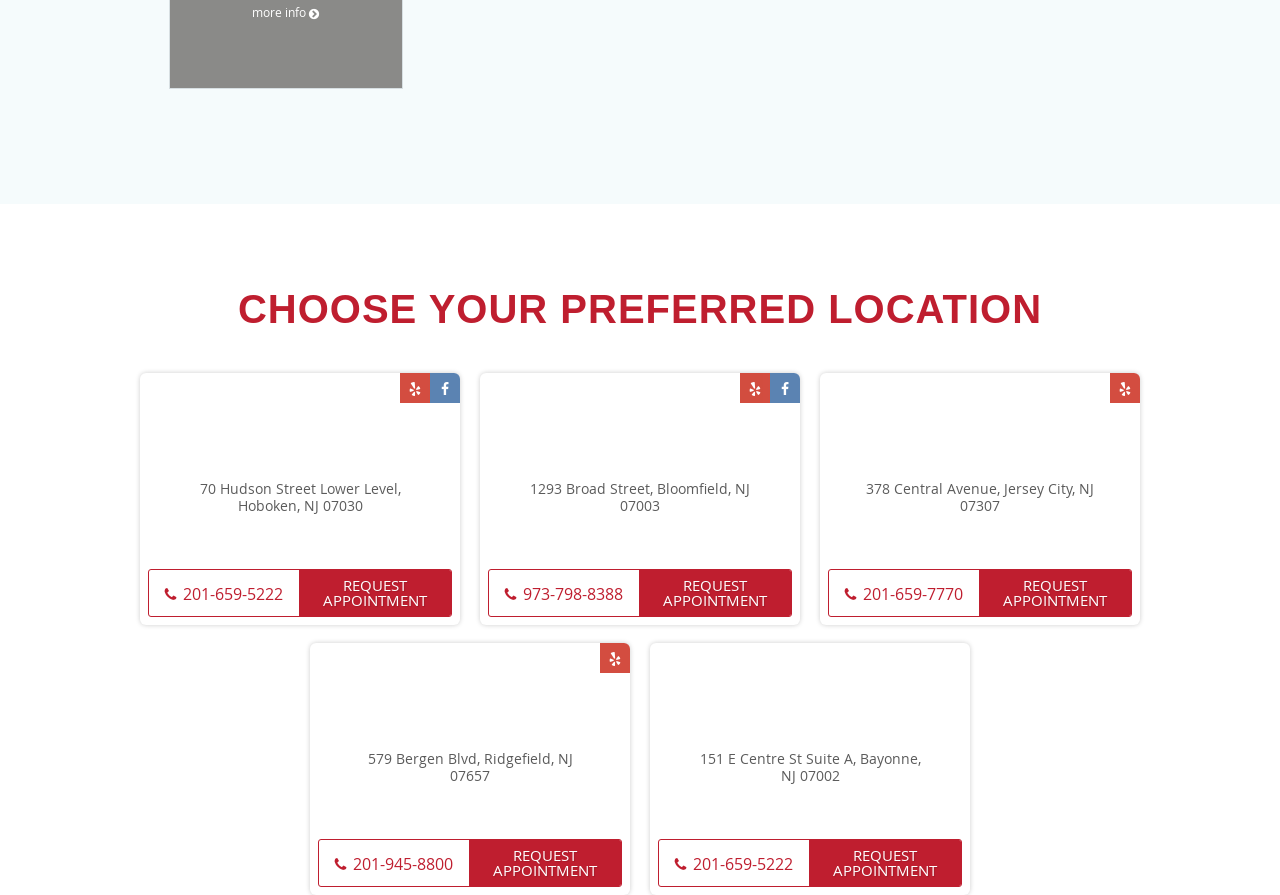How many locations are listed on the webpage?
Please answer the question with as much detail as possible using the screenshot.

The webpage lists five locations, including Hoboken, Bloomfield, Jersey City, Ridgefield, and Bayonne, each with its own address, map, and phone number.